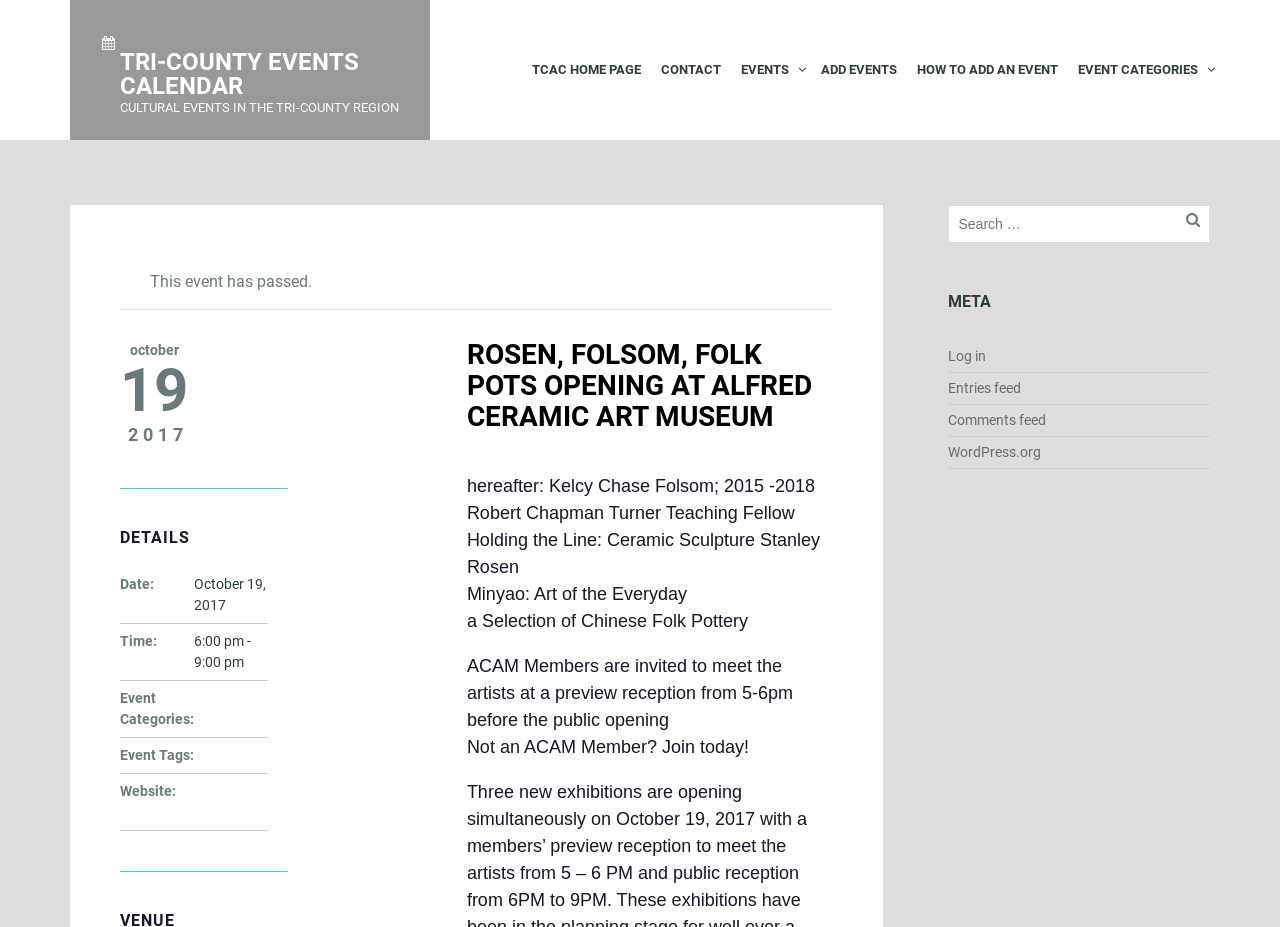Pinpoint the bounding box coordinates of the clickable element needed to complete the instruction: "Click the logo". The coordinates should be provided as four float numbers between 0 and 1: [left, top, right, bottom].

None